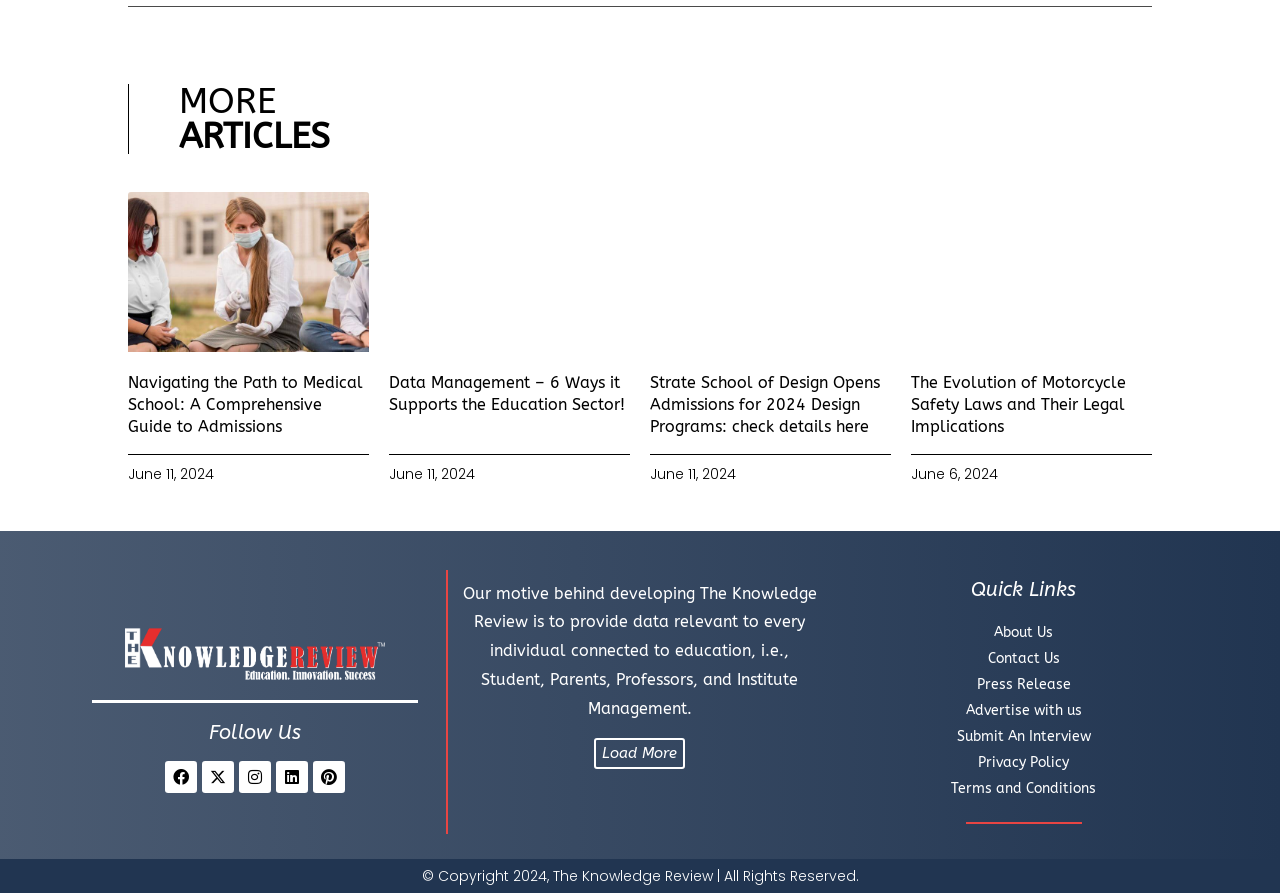Show me the bounding box coordinates of the clickable region to achieve the task as per the instruction: "Click on the 'Medical School' link".

[0.1, 0.216, 0.288, 0.394]